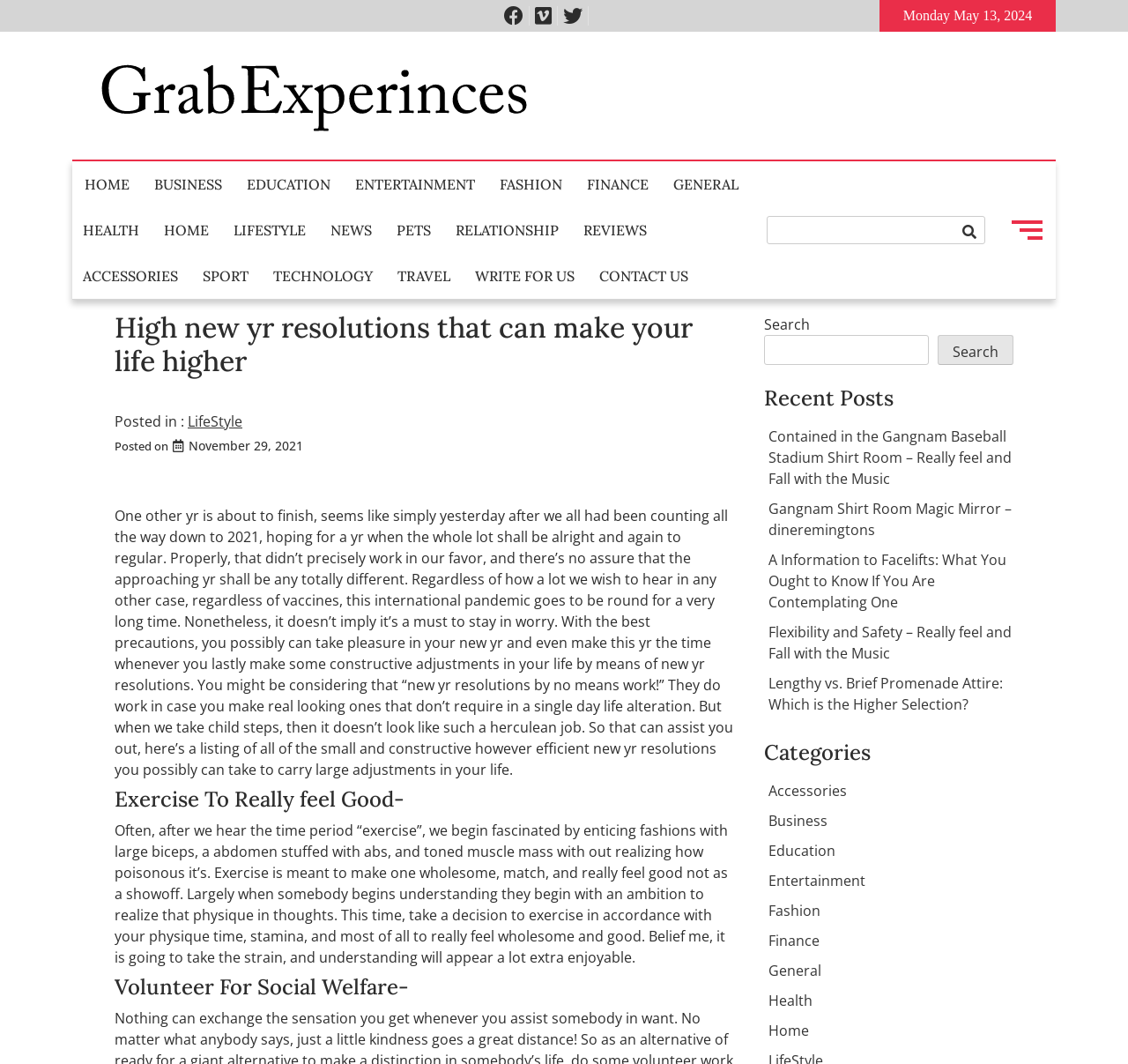Please locate the bounding box coordinates of the region I need to click to follow this instruction: "Click on the 'LIFESTYLE' link".

[0.198, 0.195, 0.28, 0.238]